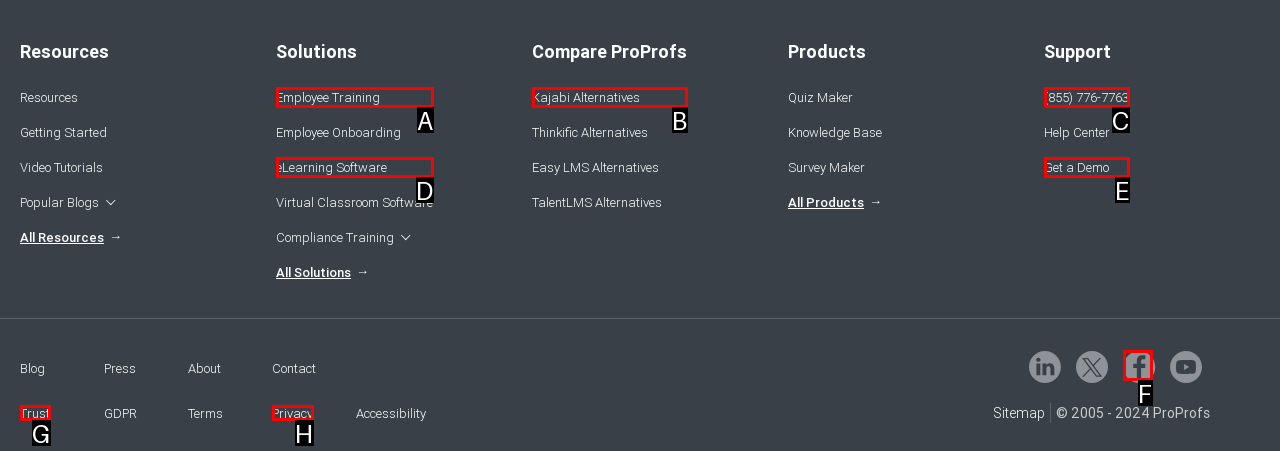Based on the description: Get a Demo, find the HTML element that matches it. Provide your answer as the letter of the chosen option.

E